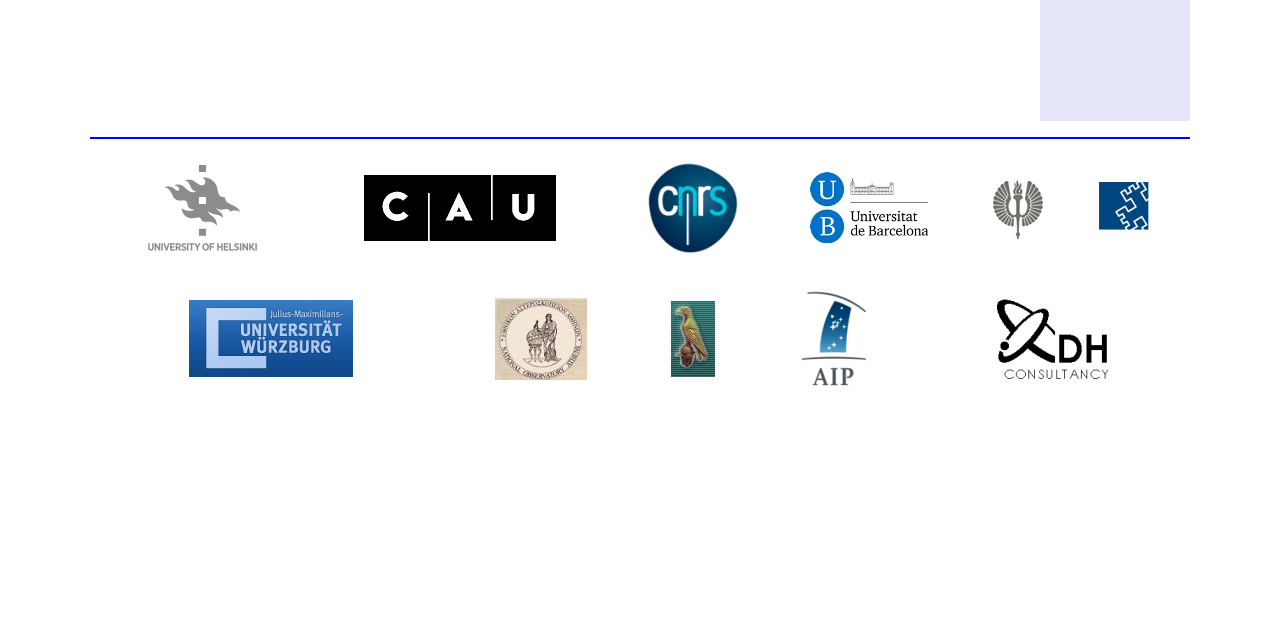Determine the bounding box coordinates in the format (top-left x, top-left y, bottom-right x, bottom-right y). Ensure all values are floating point numbers between 0 and 1. Identify the bounding box of the UI element described by: title="University of Turku"

[0.773, 0.362, 0.818, 0.381]